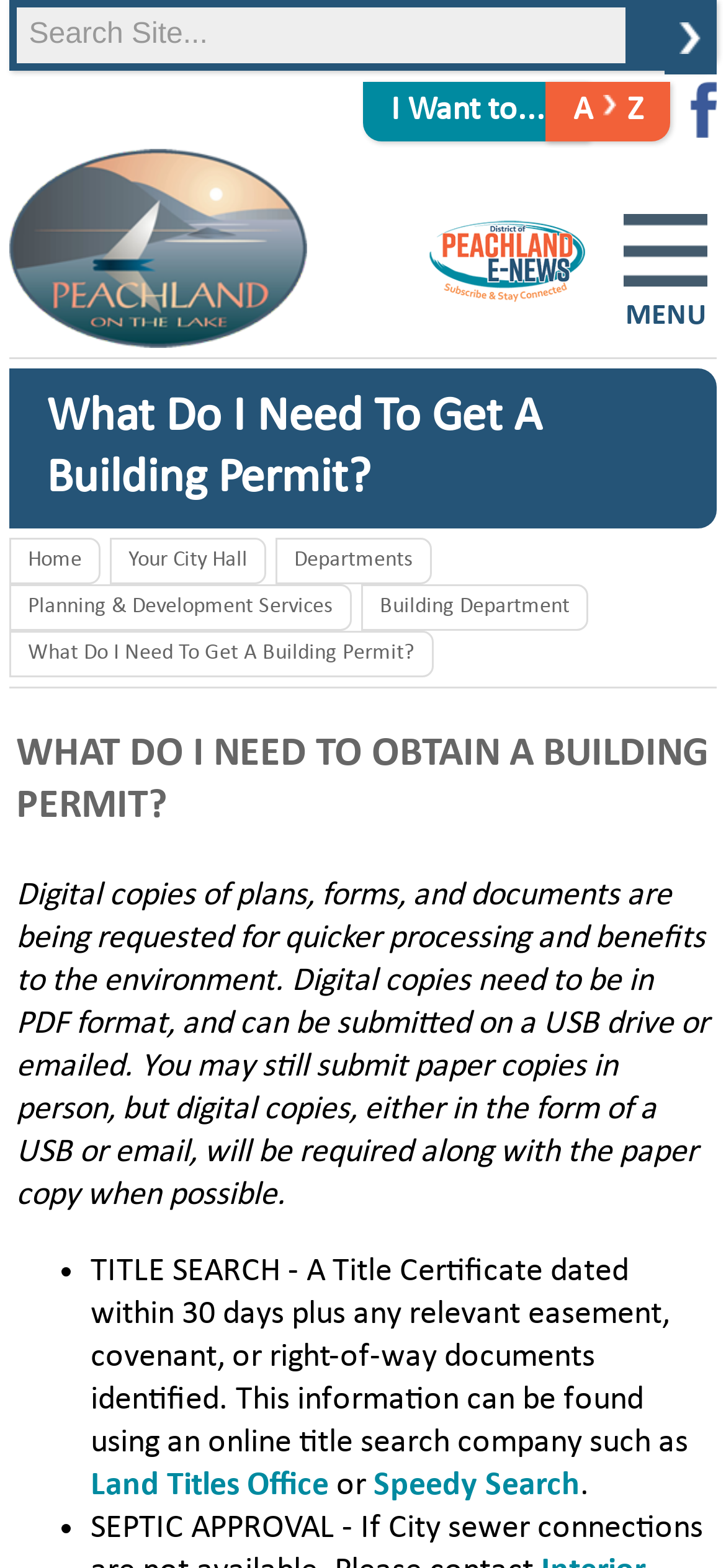What is the alternative to submitting digital copies of plans?
Respond to the question with a well-detailed and thorough answer.

The webpage mentions that you may still submit paper copies in person, but digital copies, either in the form of a USB or email, will be required along with the paper copy when possible.